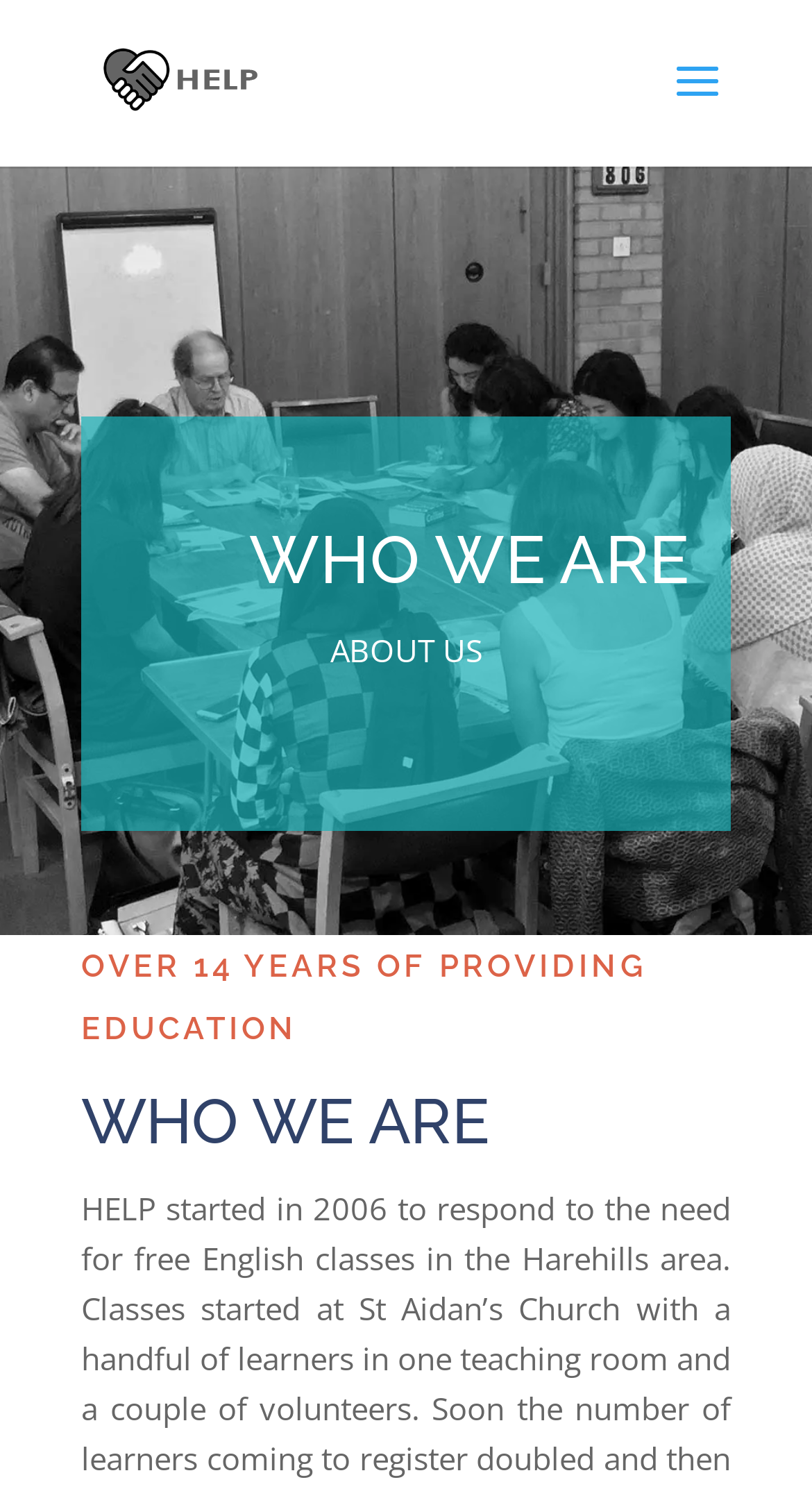Please extract the webpage's main title and generate its text content.

WHO WE ARE